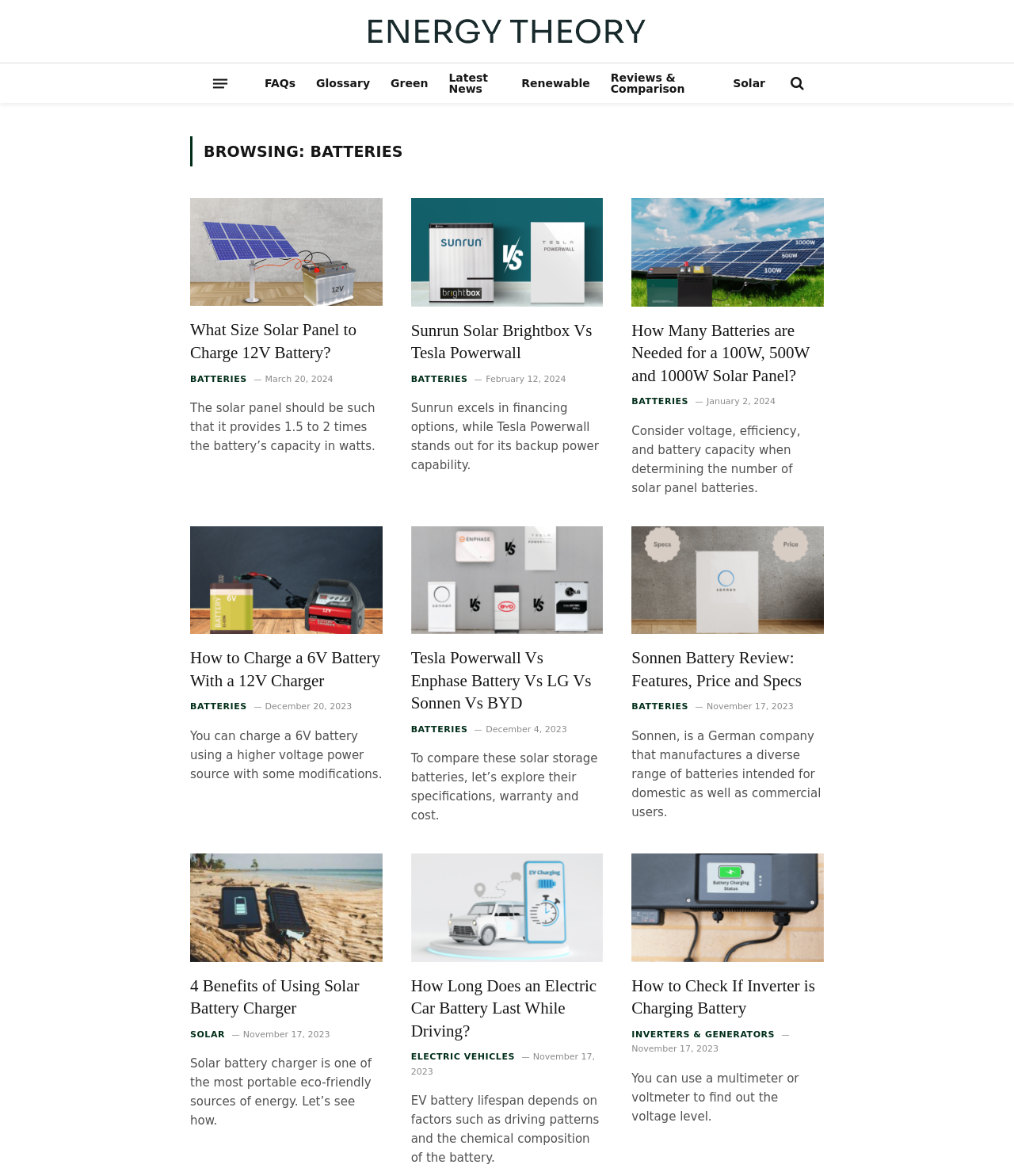Using the details in the image, give a detailed response to the question below:
What is the date of the third article?

The third article has a time element with the text 'January 2, 2024', indicating that the date of the third article is January 2, 2024.